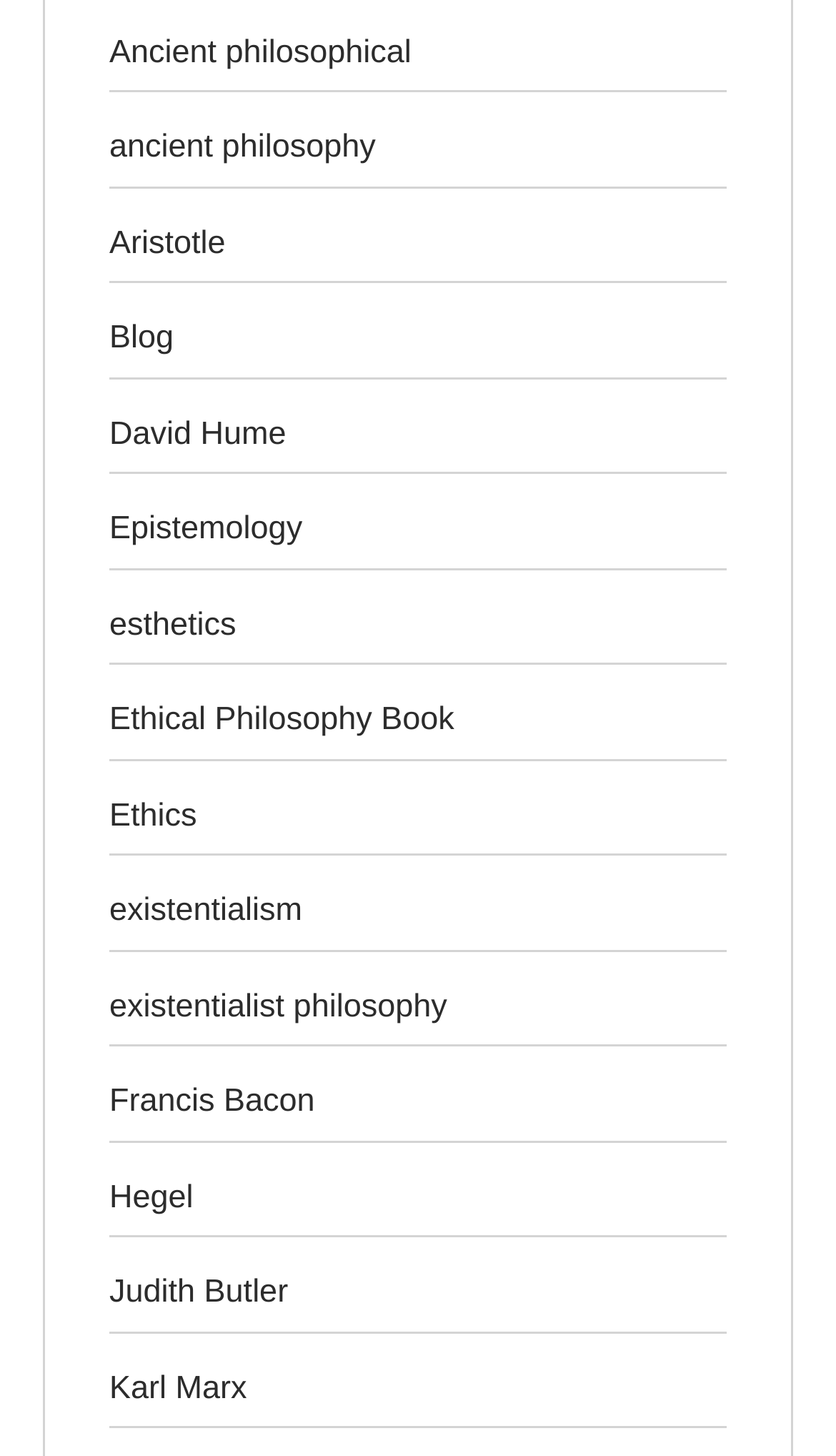Find the coordinates for the bounding box of the element with this description: "Ethical Philosophy Book".

[0.131, 0.482, 0.543, 0.507]